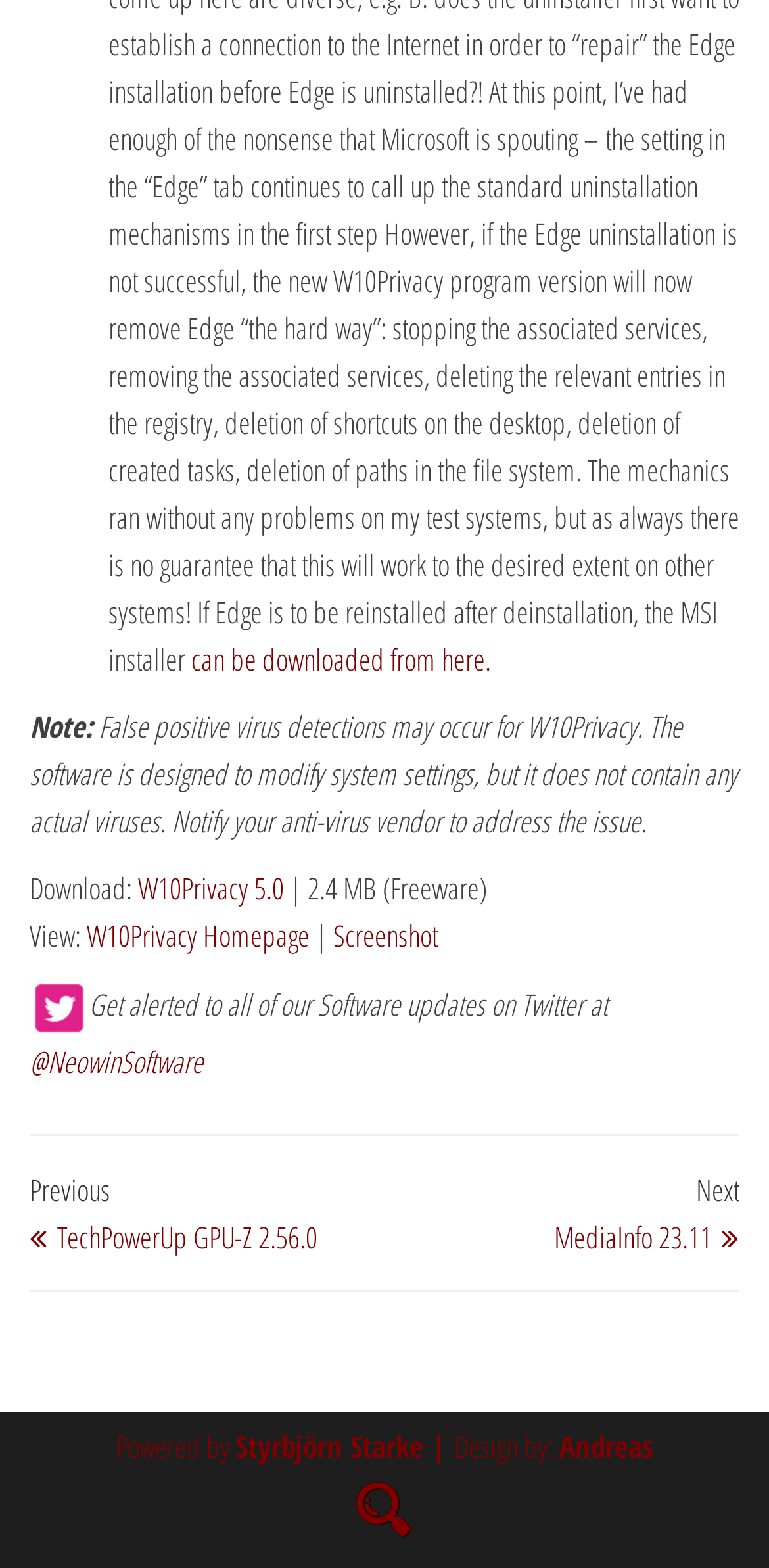Answer the question in one word or a short phrase:
Where can I find more information about the software?

W10Privacy Homepage